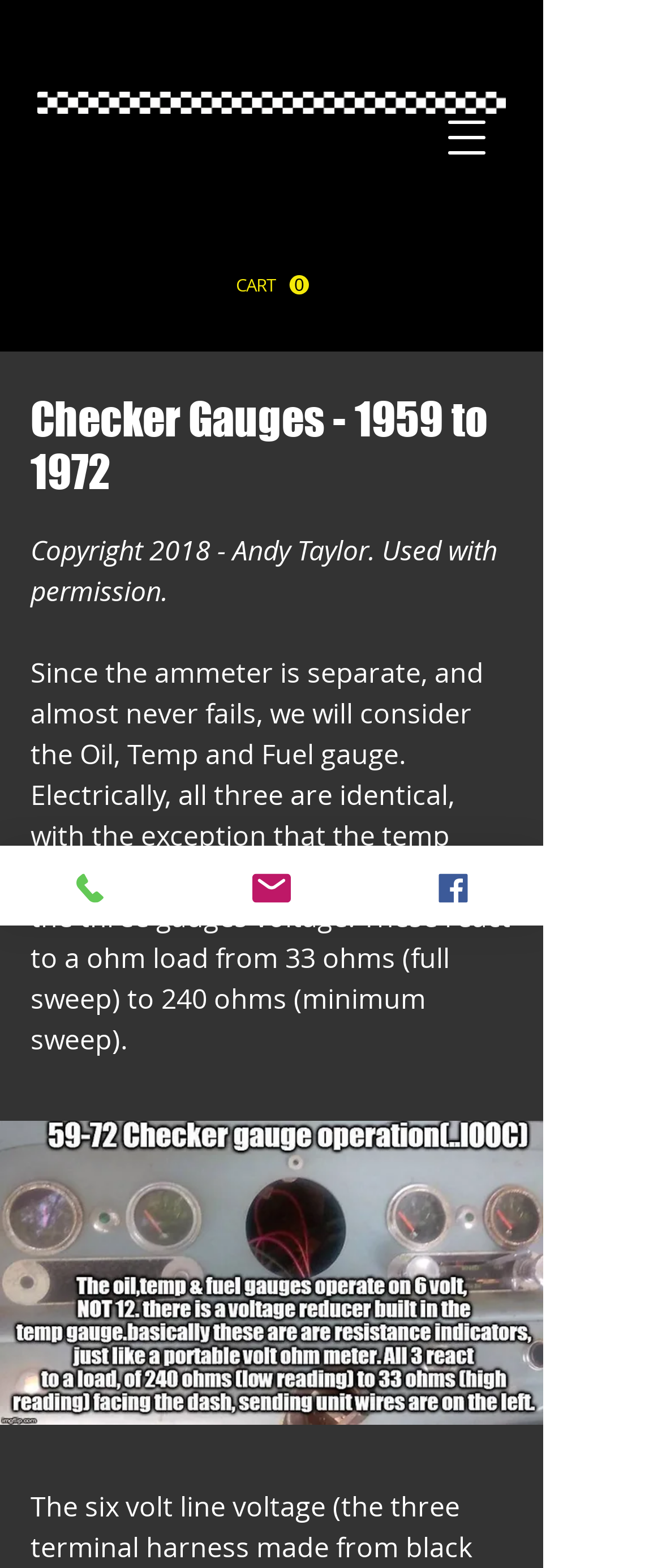Use a single word or phrase to answer the question:
What social media platform is linked on this webpage?

Facebook